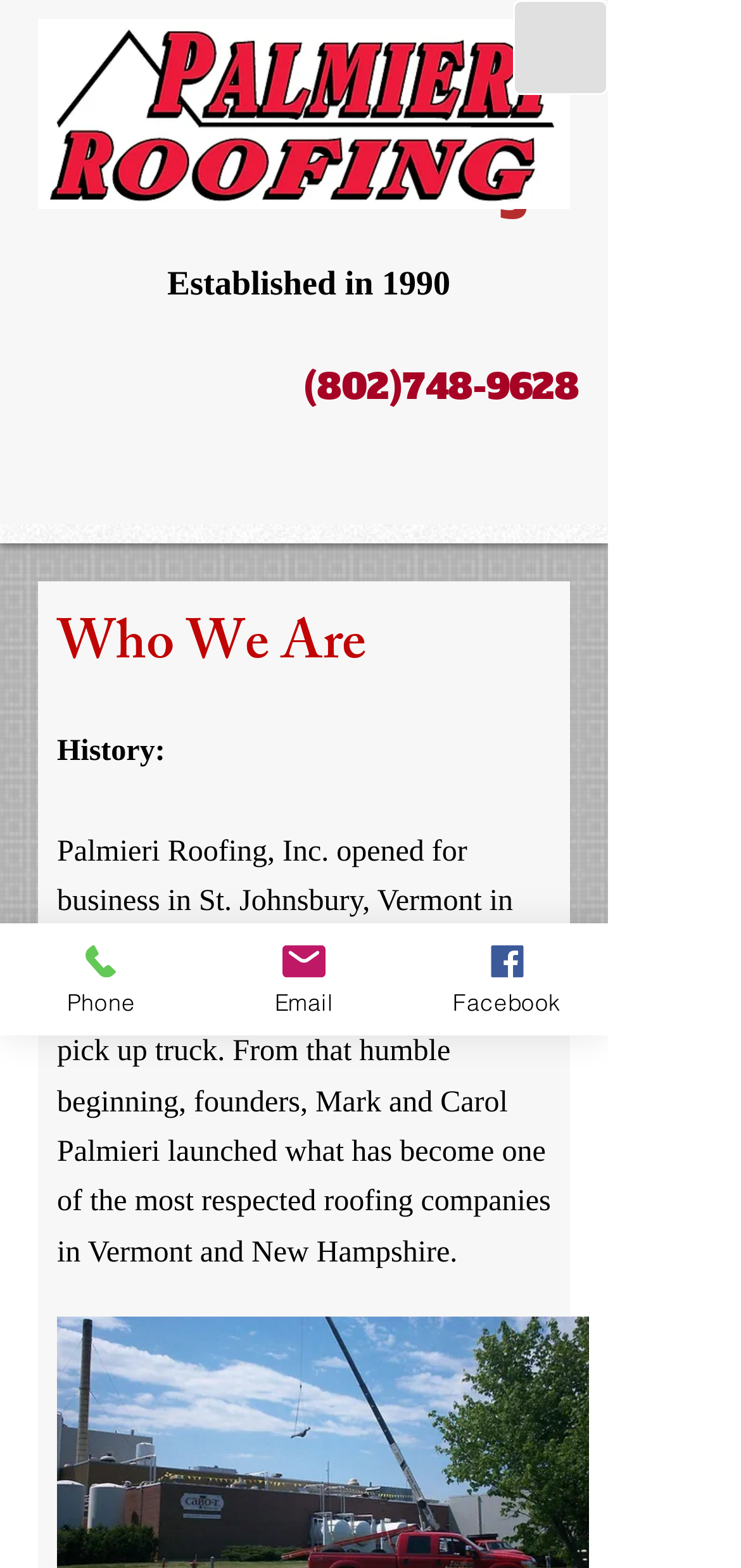When was Palmieri Roofing established?
Give a single word or phrase answer based on the content of the image.

1990